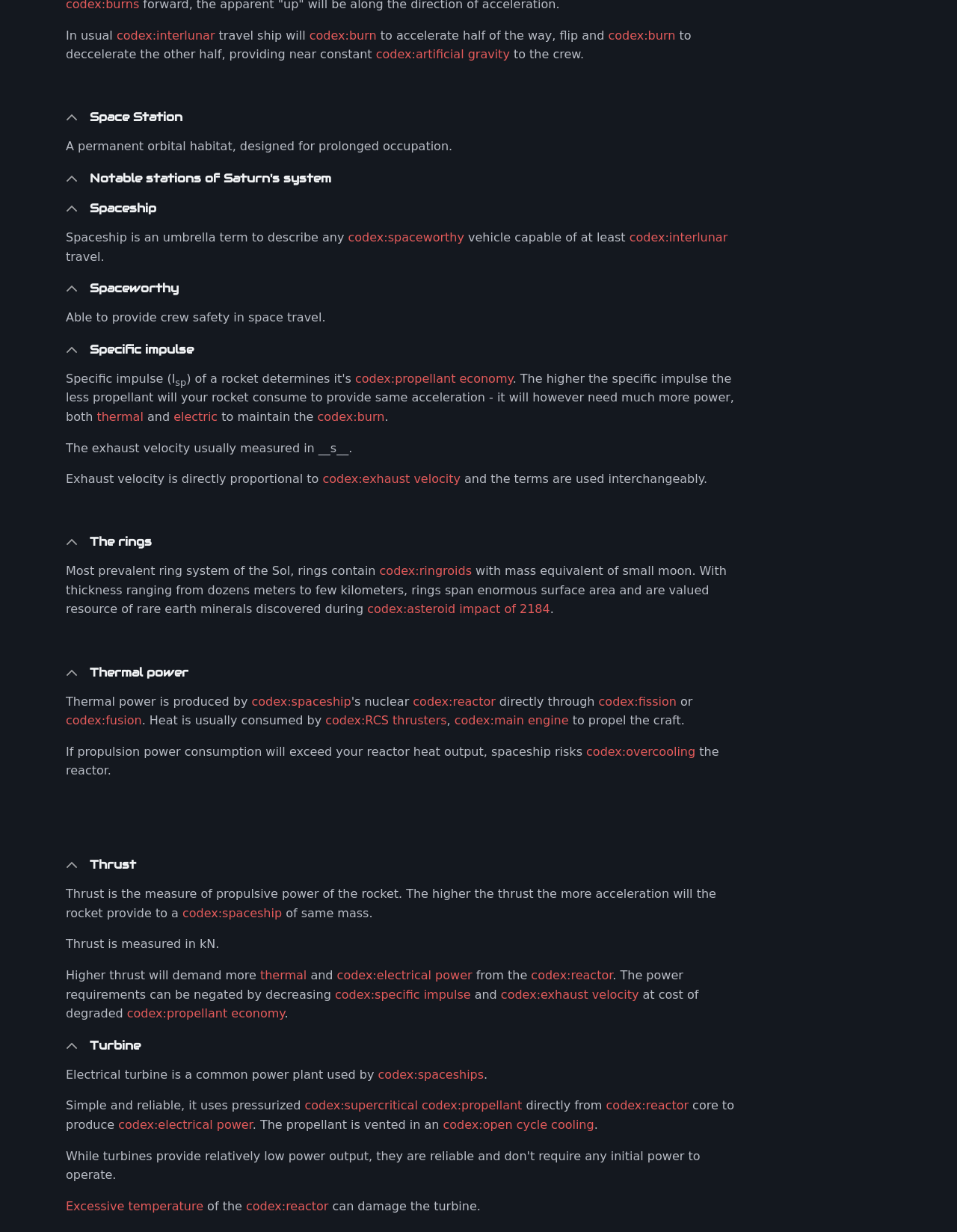Locate the bounding box coordinates of the clickable part needed for the task: "Read the article 'Can You Turn Your Weekly Thrift Hauls into an Actual Business?'".

None